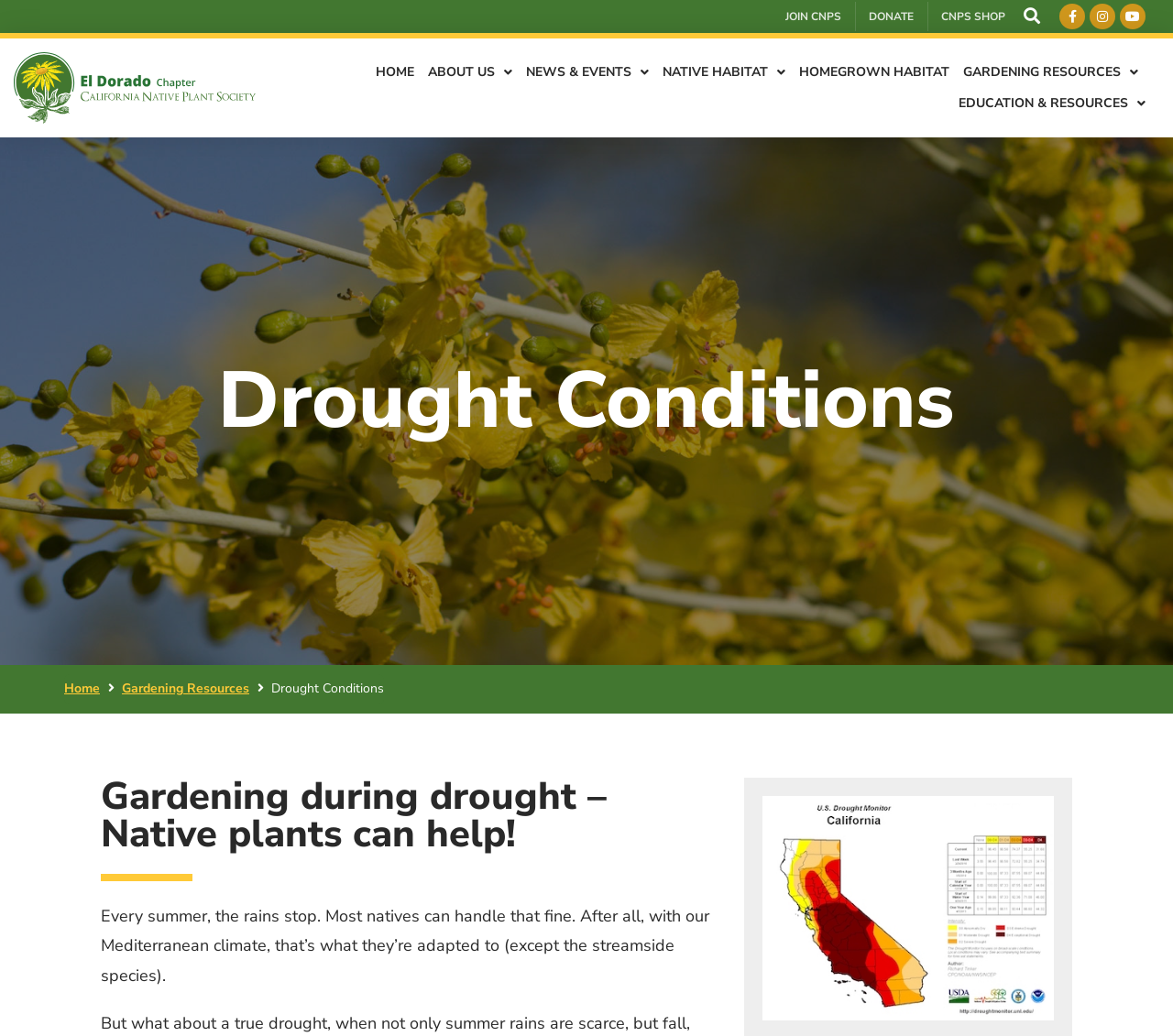Please identify the bounding box coordinates of the clickable area that will allow you to execute the instruction: "Read about Gardening during drought".

[0.086, 0.75, 0.619, 0.824]